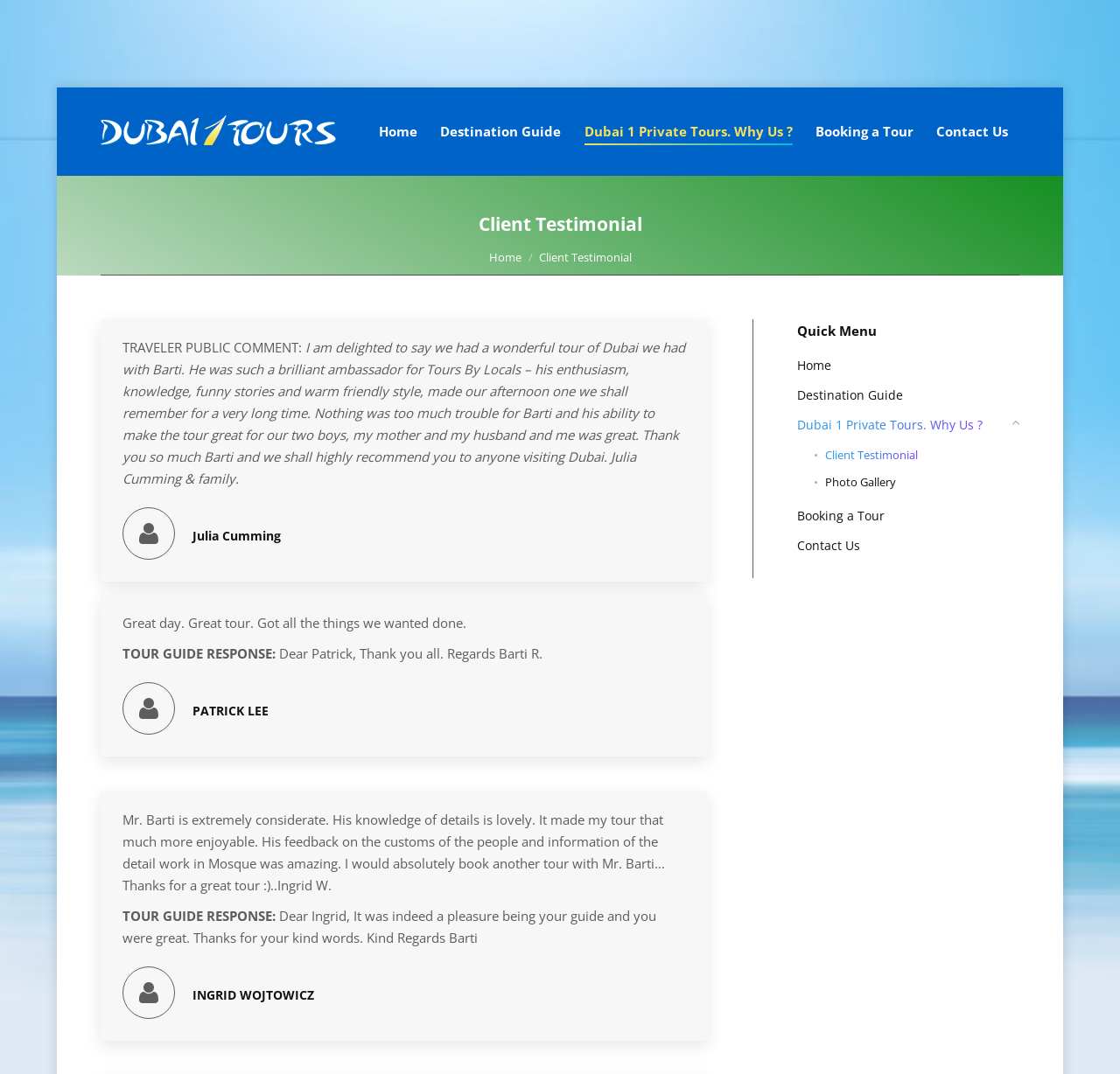How many testimonials are displayed on the webpage?
Refer to the screenshot and respond with a concise word or phrase.

Three